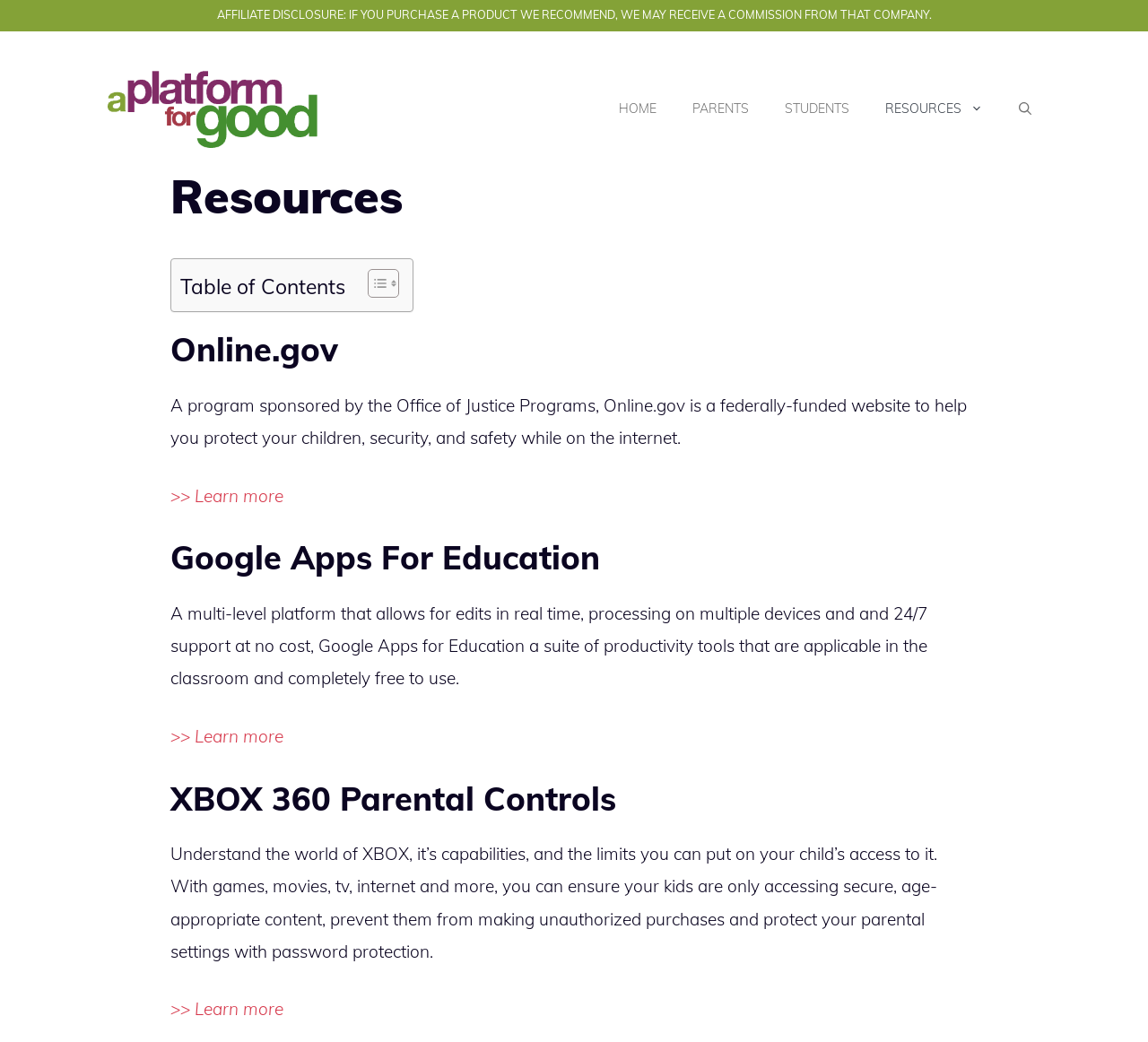Identify the bounding box coordinates of the clickable region necessary to fulfill the following instruction: "Click on HOME". The bounding box coordinates should be four float numbers between 0 and 1, i.e., [left, top, right, bottom].

[0.523, 0.078, 0.588, 0.13]